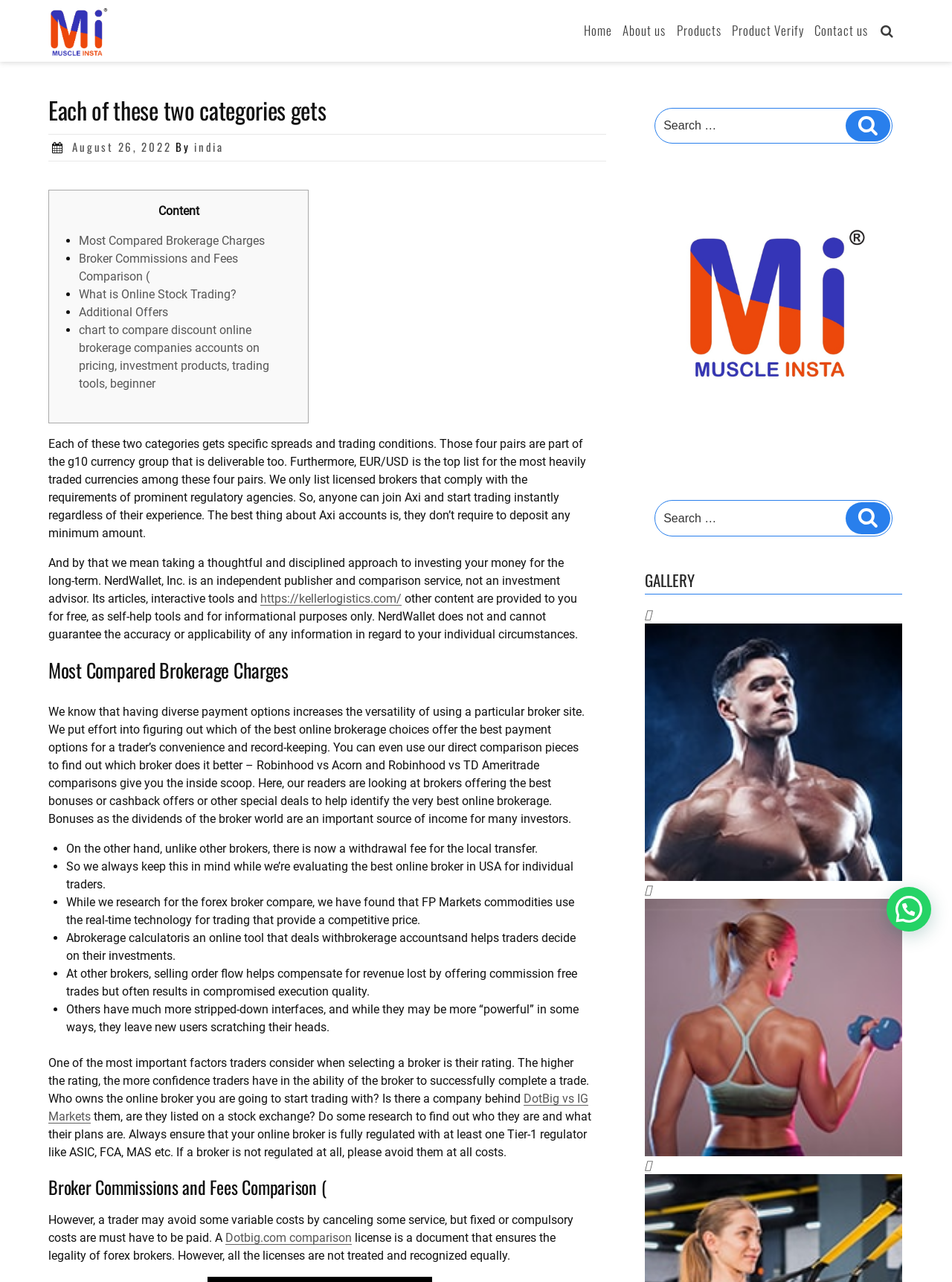Please identify the bounding box coordinates of the clickable area that will allow you to execute the instruction: "Click on the Home link".

[0.609, 0.012, 0.647, 0.036]